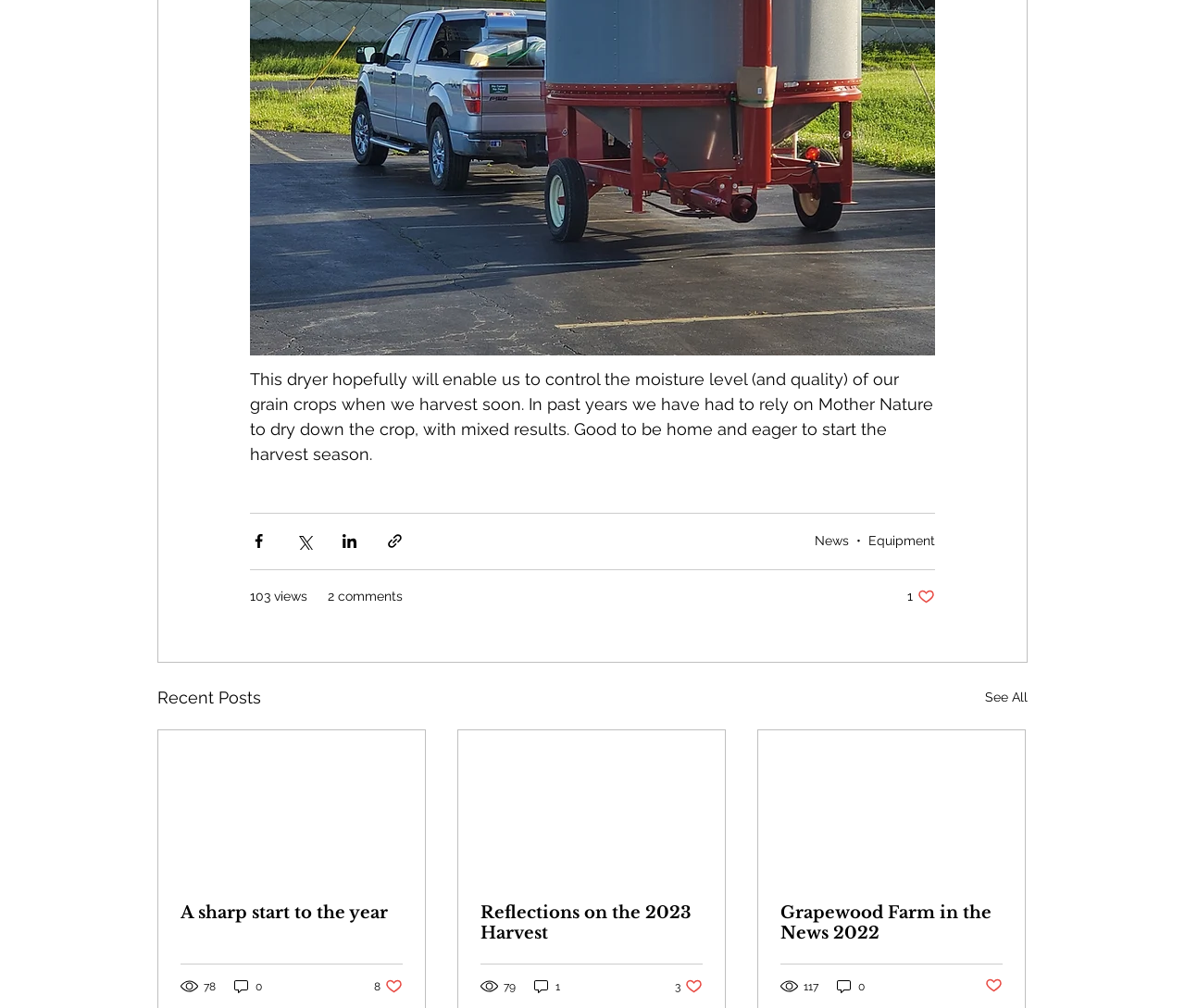Using the provided description: "Reflections on the 2023 Harvest", find the bounding box coordinates of the corresponding UI element. The output should be four float numbers between 0 and 1, in the format [left, top, right, bottom].

[0.405, 0.895, 0.593, 0.935]